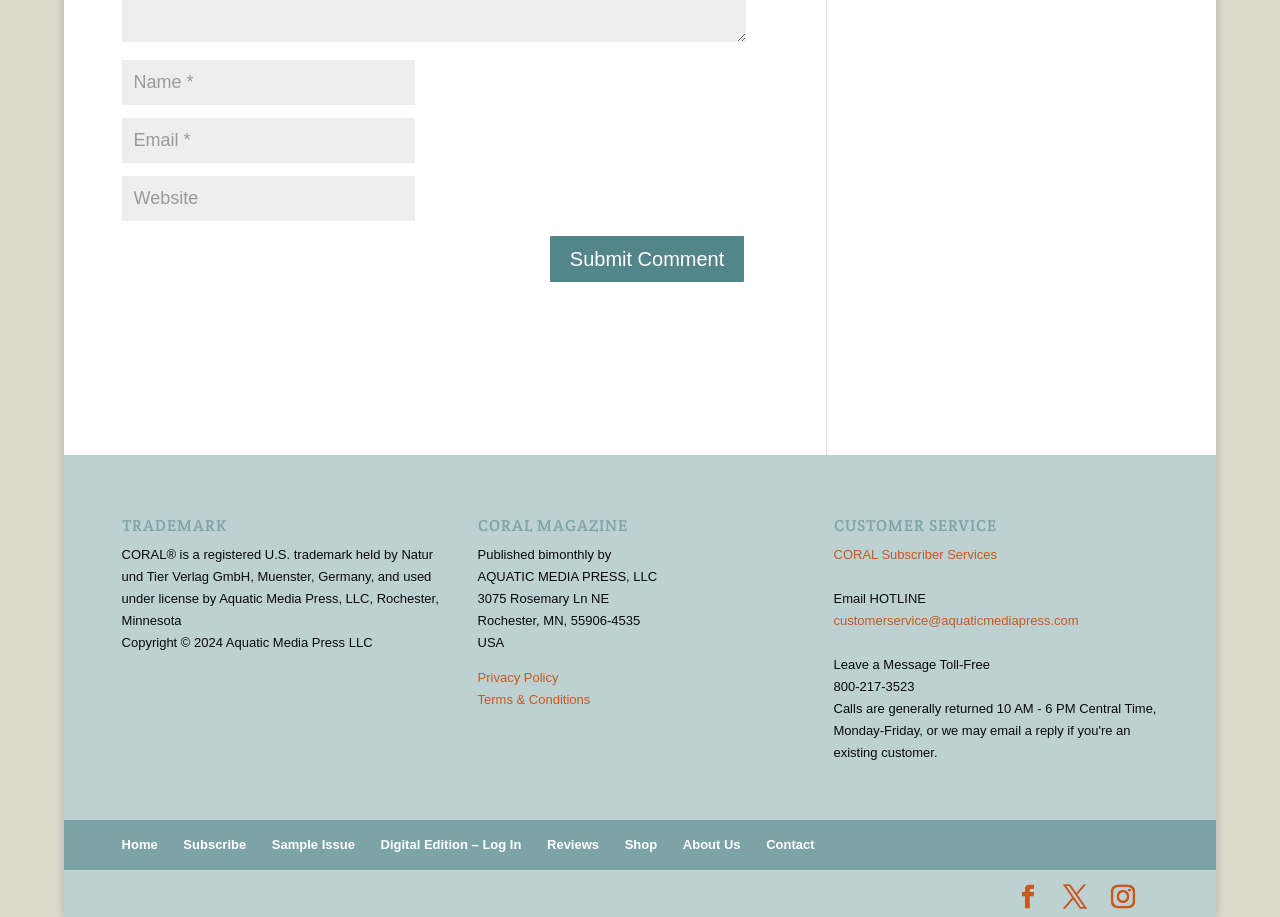Specify the bounding box coordinates of the area that needs to be clicked to achieve the following instruction: "Enter your name".

[0.095, 0.066, 0.324, 0.115]